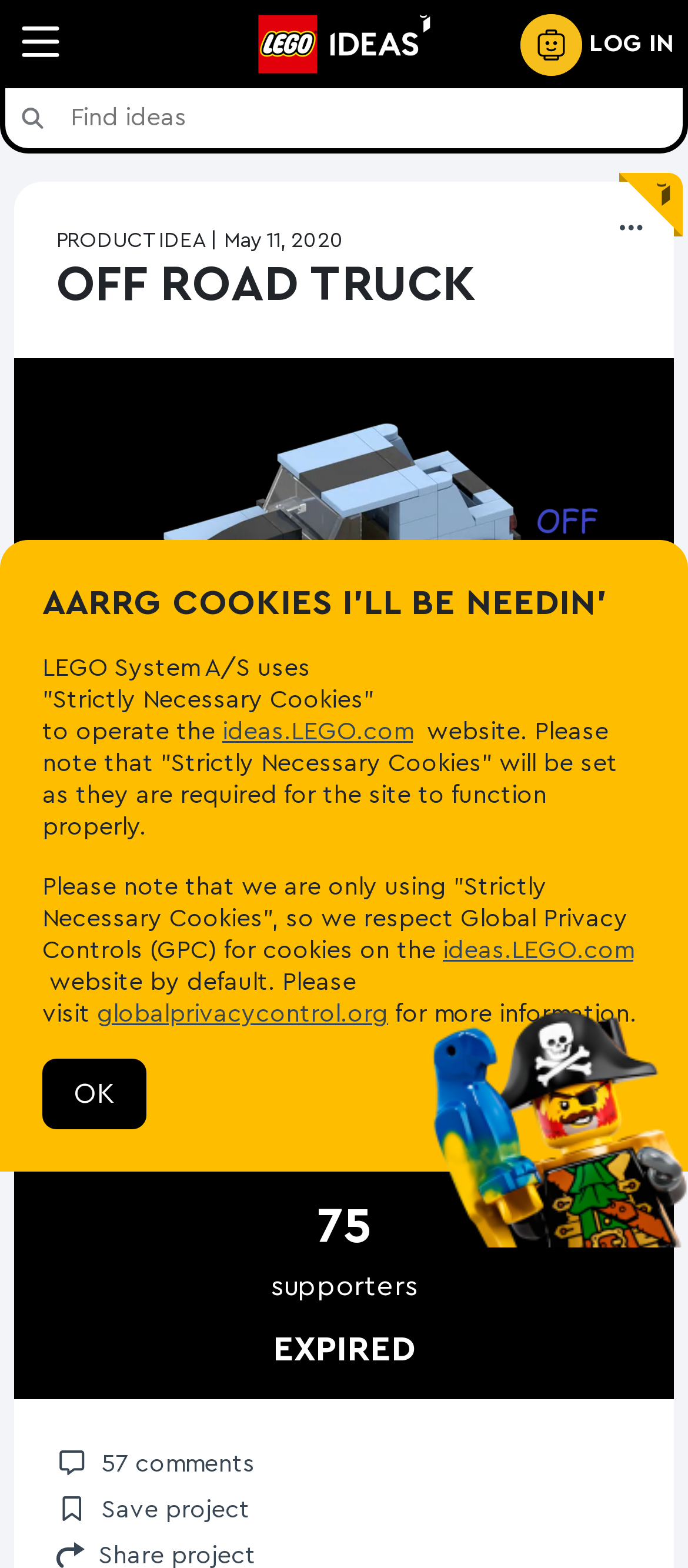Please identify the bounding box coordinates of the area I need to click to accomplish the following instruction: "View off road truck options".

[0.894, 0.138, 0.938, 0.153]